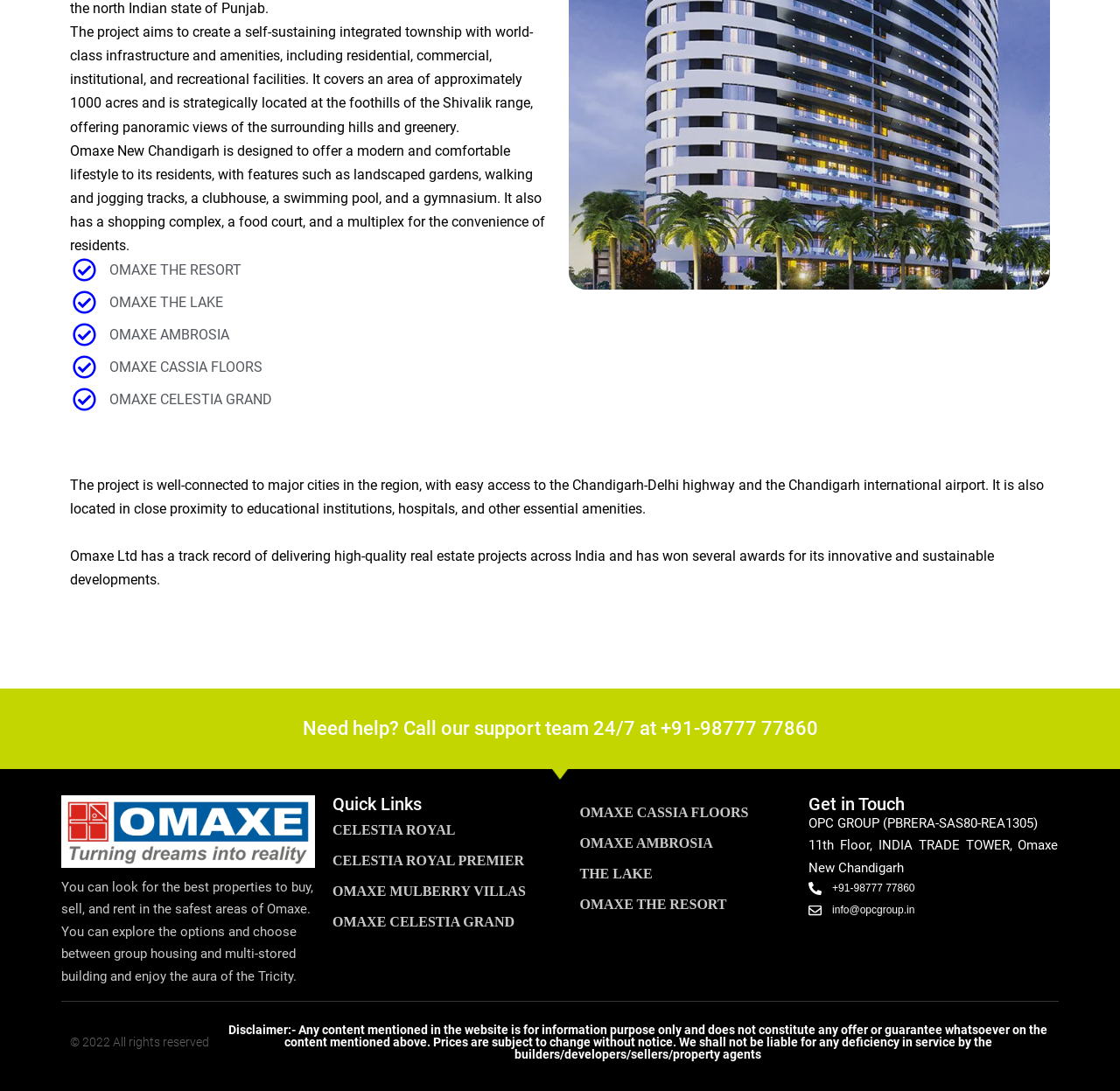What is the purpose of Omaxe Ltd?
Provide an in-depth and detailed answer to the question.

According to the StaticText element with the text 'Omaxe Ltd has a track record of delivering high-quality real estate projects across India and has won several awards for its innovative and sustainable developments.', we can conclude that the purpose of Omaxe Ltd is to deliver high-quality real estate projects.